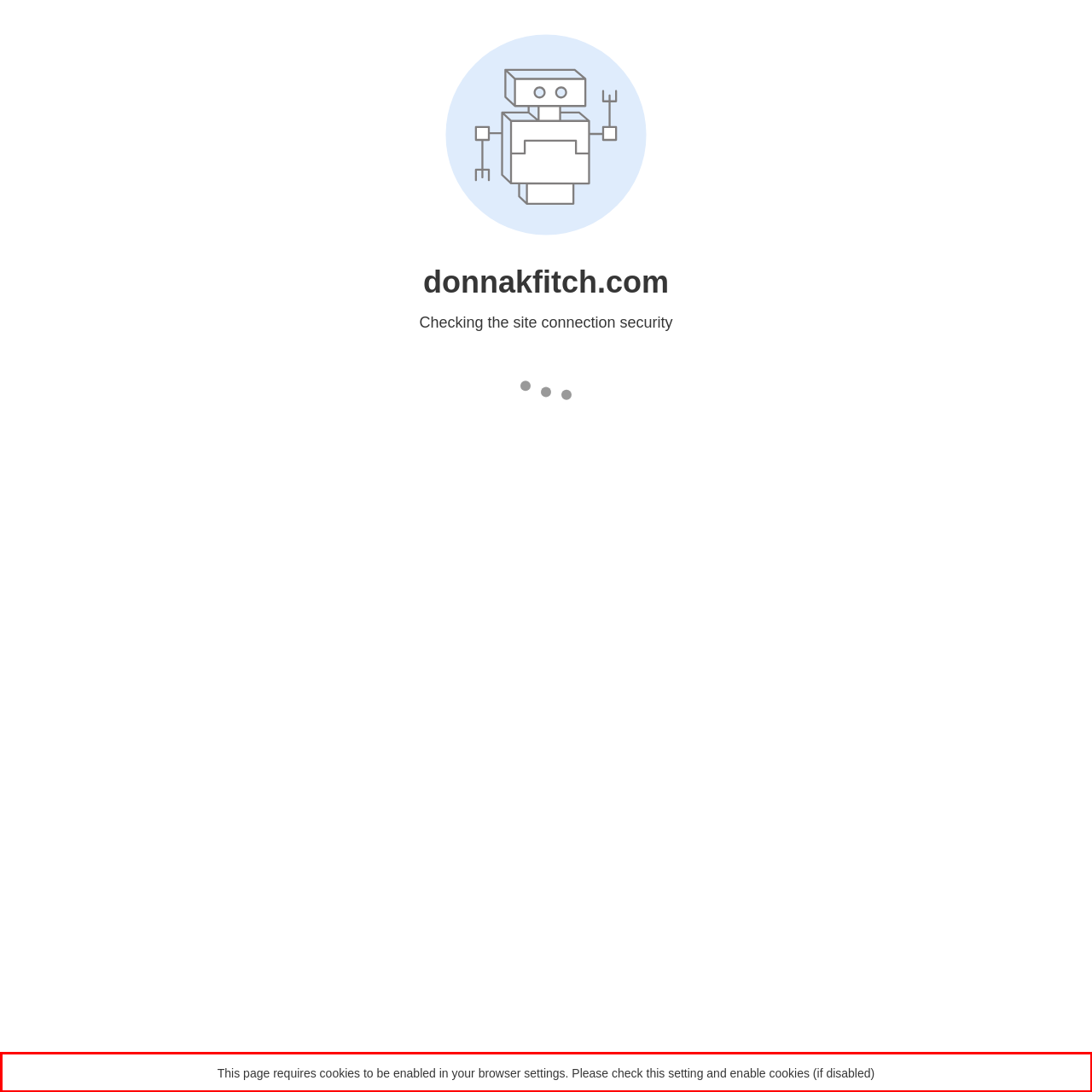You are presented with a webpage screenshot featuring a red bounding box. Perform OCR on the text inside the red bounding box and extract the content.

This page requires cookies to be enabled in your browser settings. Please check this setting and enable cookies (if disabled)